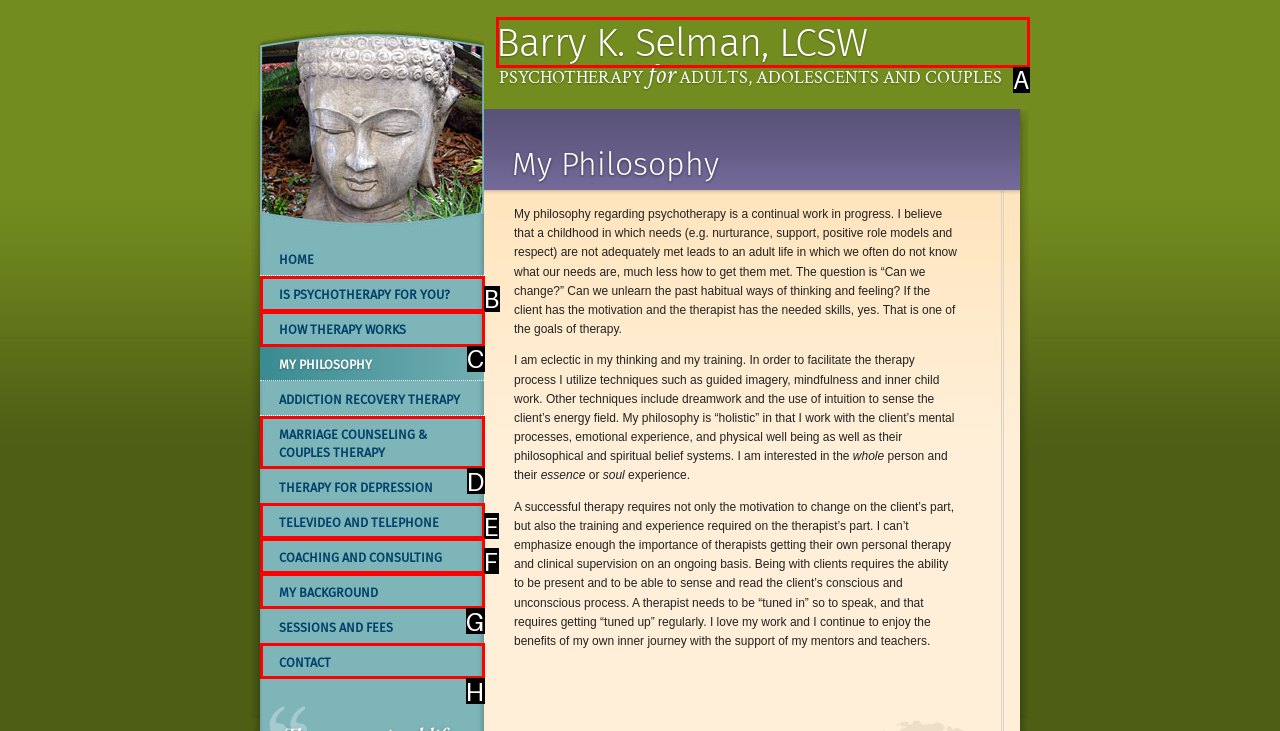Determine which HTML element corresponds to the description: Marriage Counseling & Couples Therapy. Provide the letter of the correct option.

D